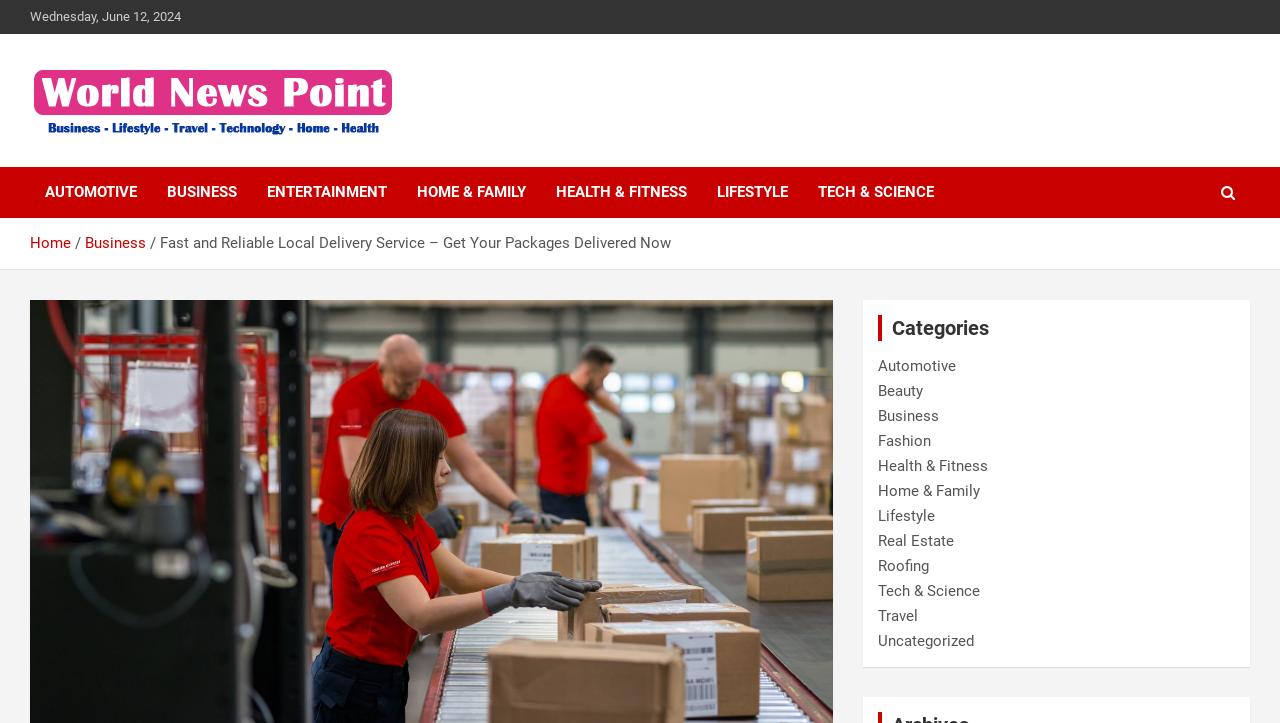What is the name of the website?
Answer the question with a single word or phrase by looking at the picture.

World News Point